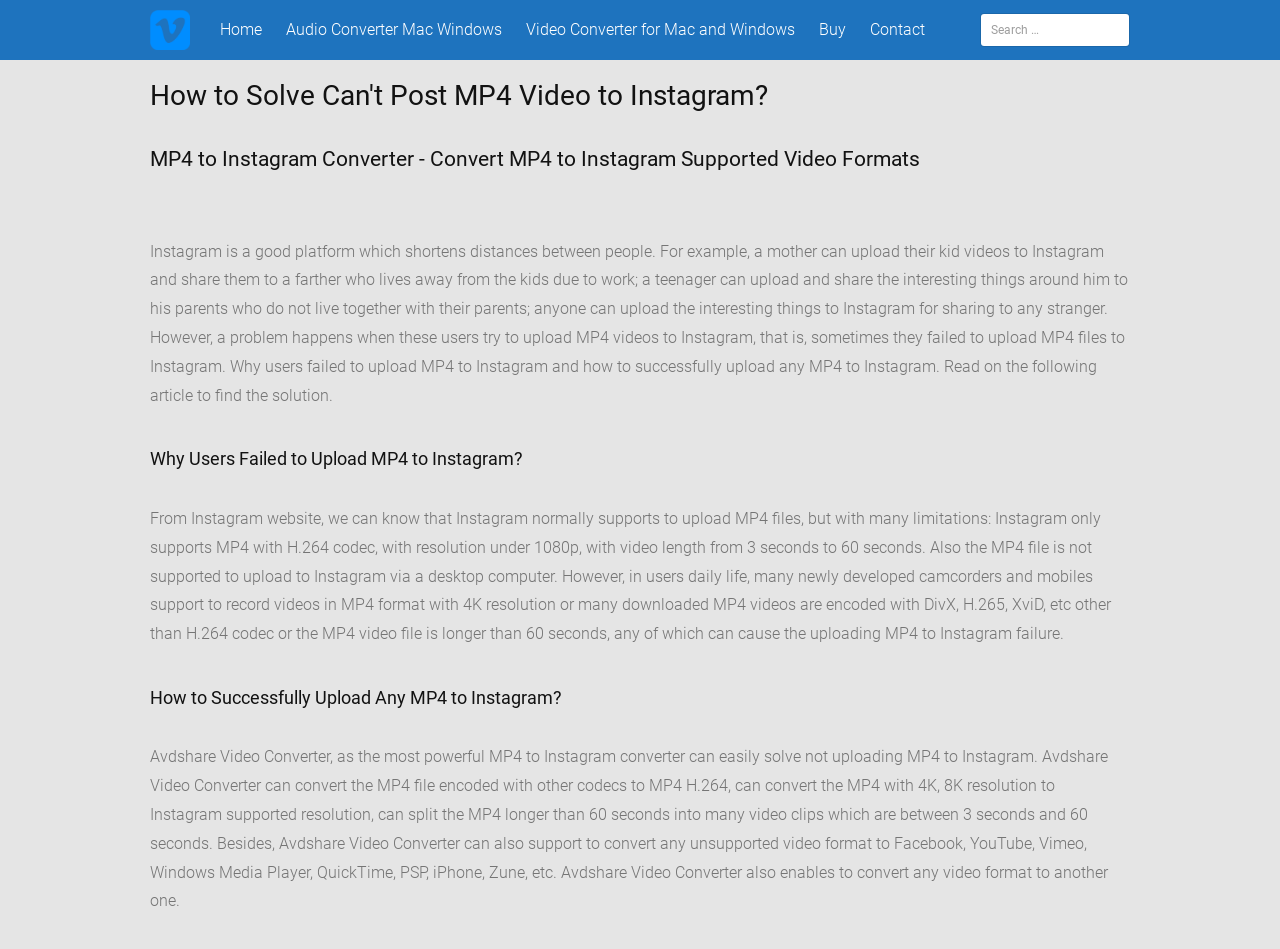Respond to the question with just a single word or phrase: 
What can Avdshare Video Converter do?

Convert MP4 to Instagram supported format